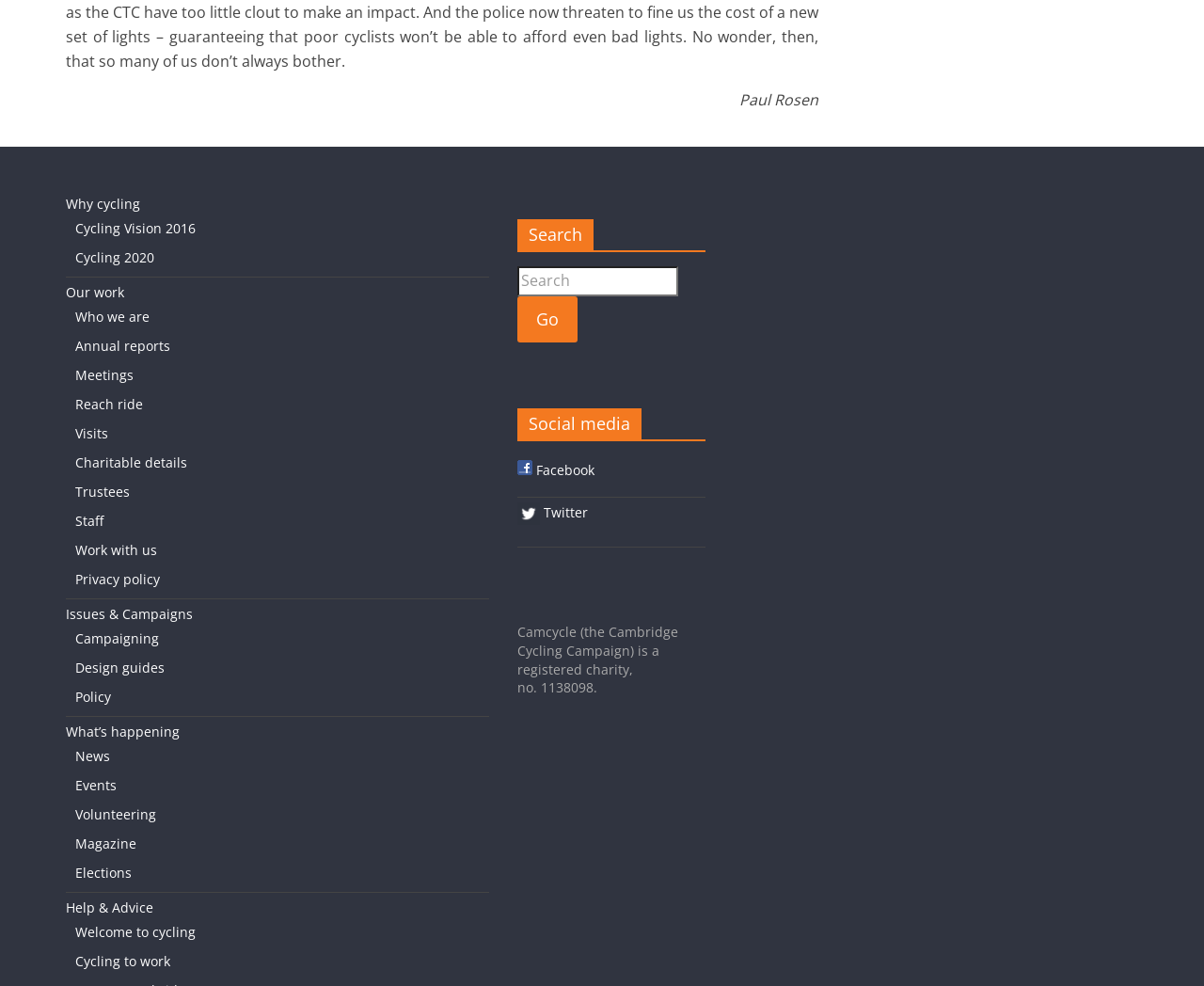Identify the bounding box coordinates of the area that should be clicked in order to complete the given instruction: "Check 'Annual reports'". The bounding box coordinates should be four float numbers between 0 and 1, i.e., [left, top, right, bottom].

[0.062, 0.341, 0.141, 0.36]